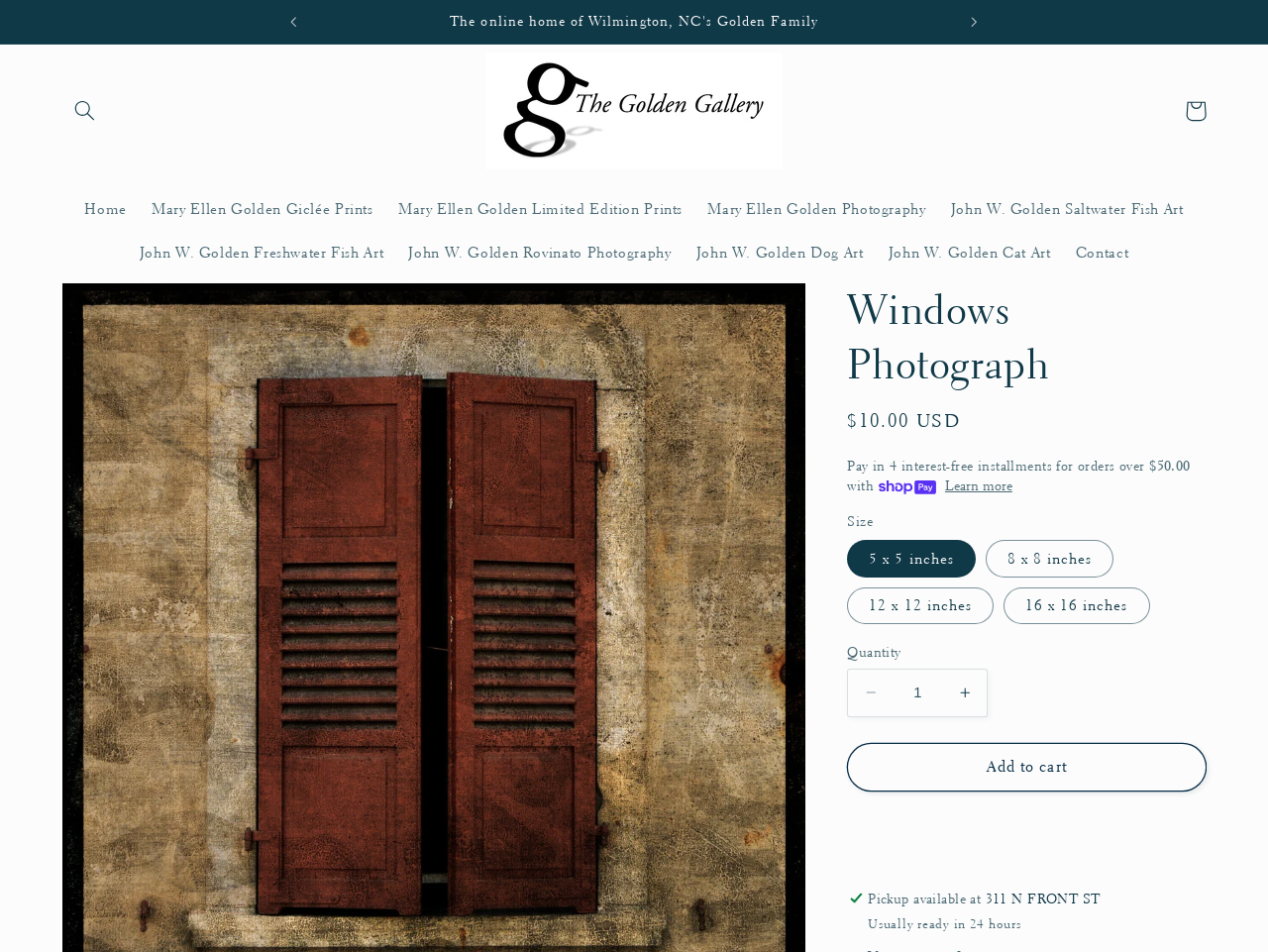Determine the bounding box for the UI element described here: "Contact".

[0.838, 0.243, 0.9, 0.289]